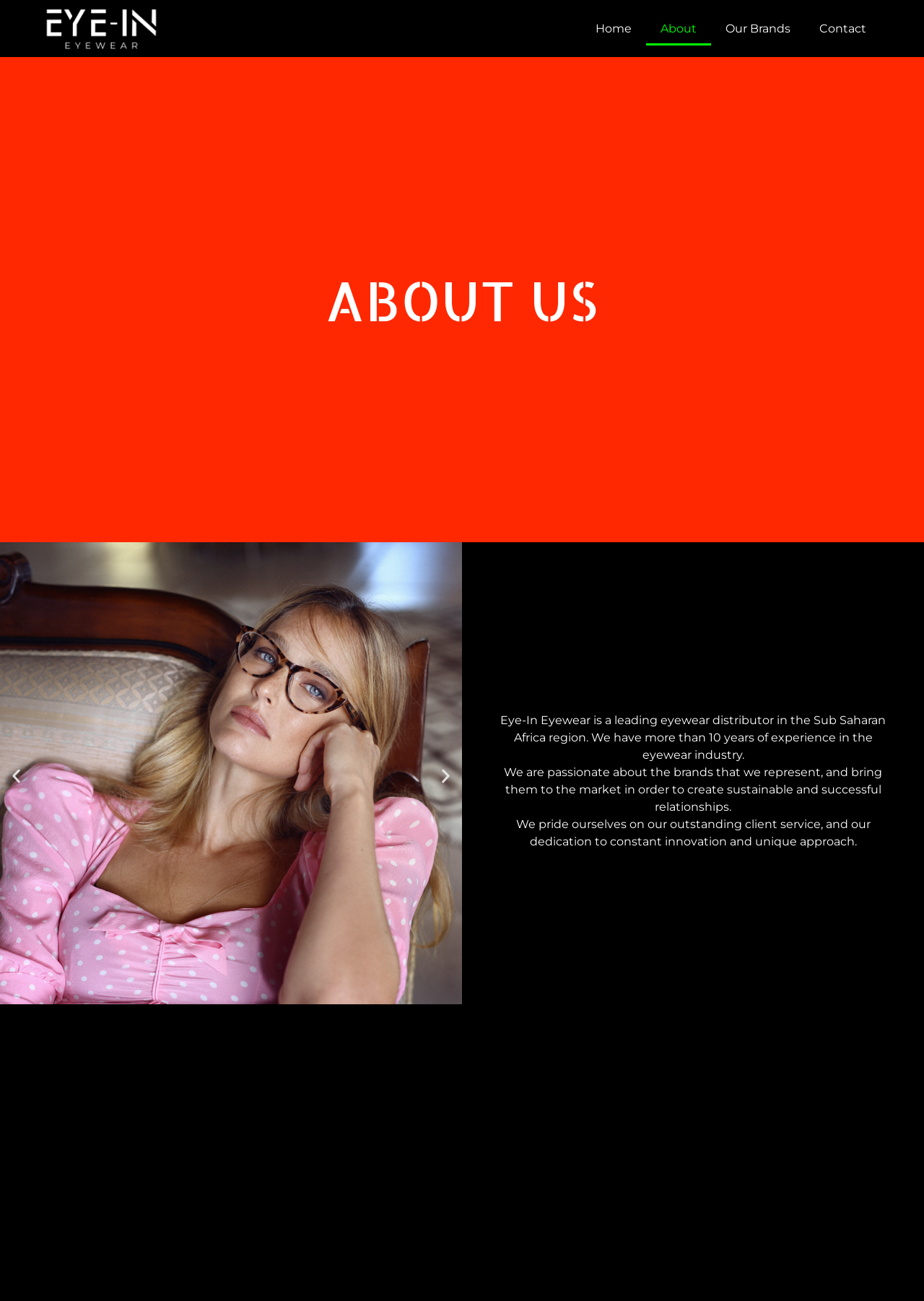What is the company's approach to client service?
Use the image to answer the question with a single word or phrase.

Outstanding